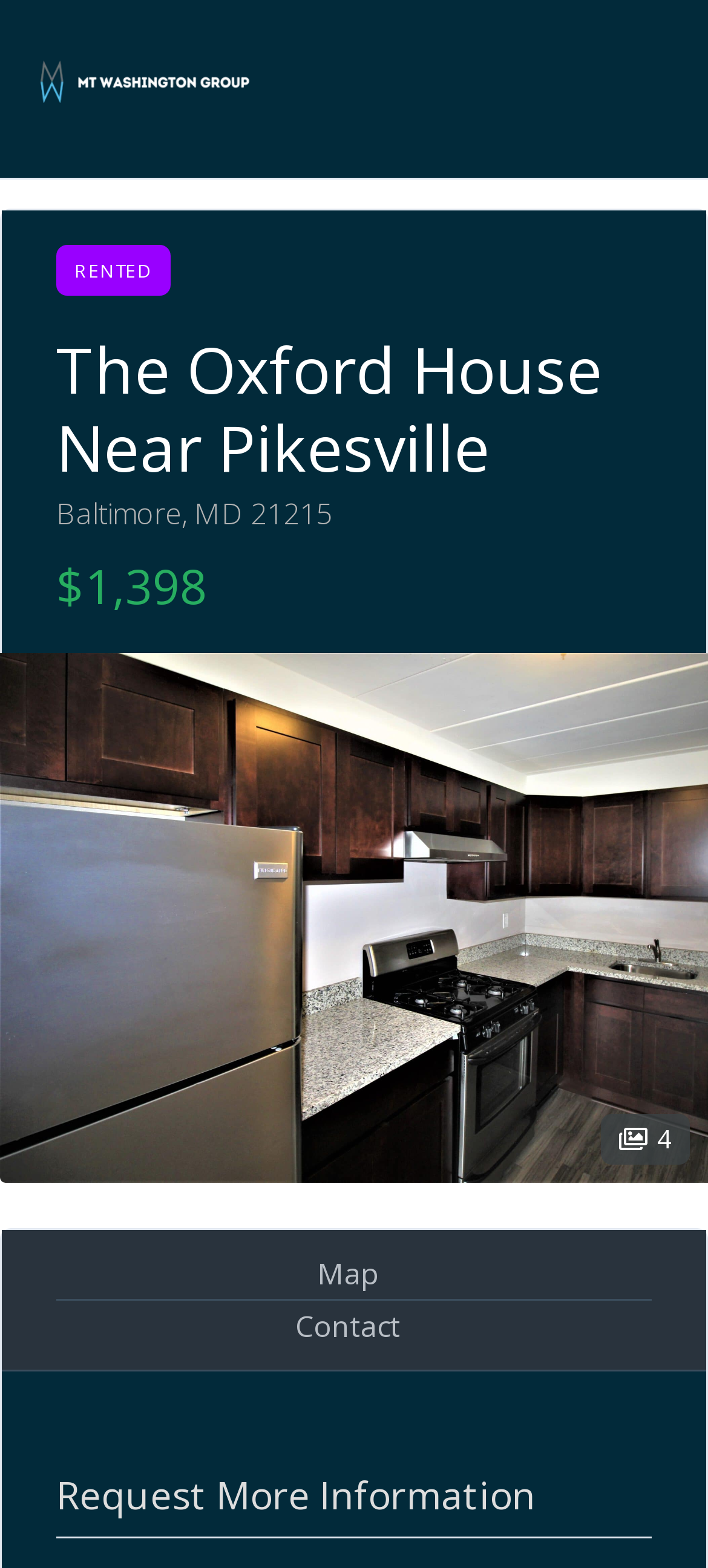What can I do to get more information about the apartment?
Please give a detailed and thorough answer to the question, covering all relevant points.

I found the call-to-action element that allows users to request more information about the apartment, which is a heading element that says 'Request More Information'. This element is located at the bottom of the webpage.